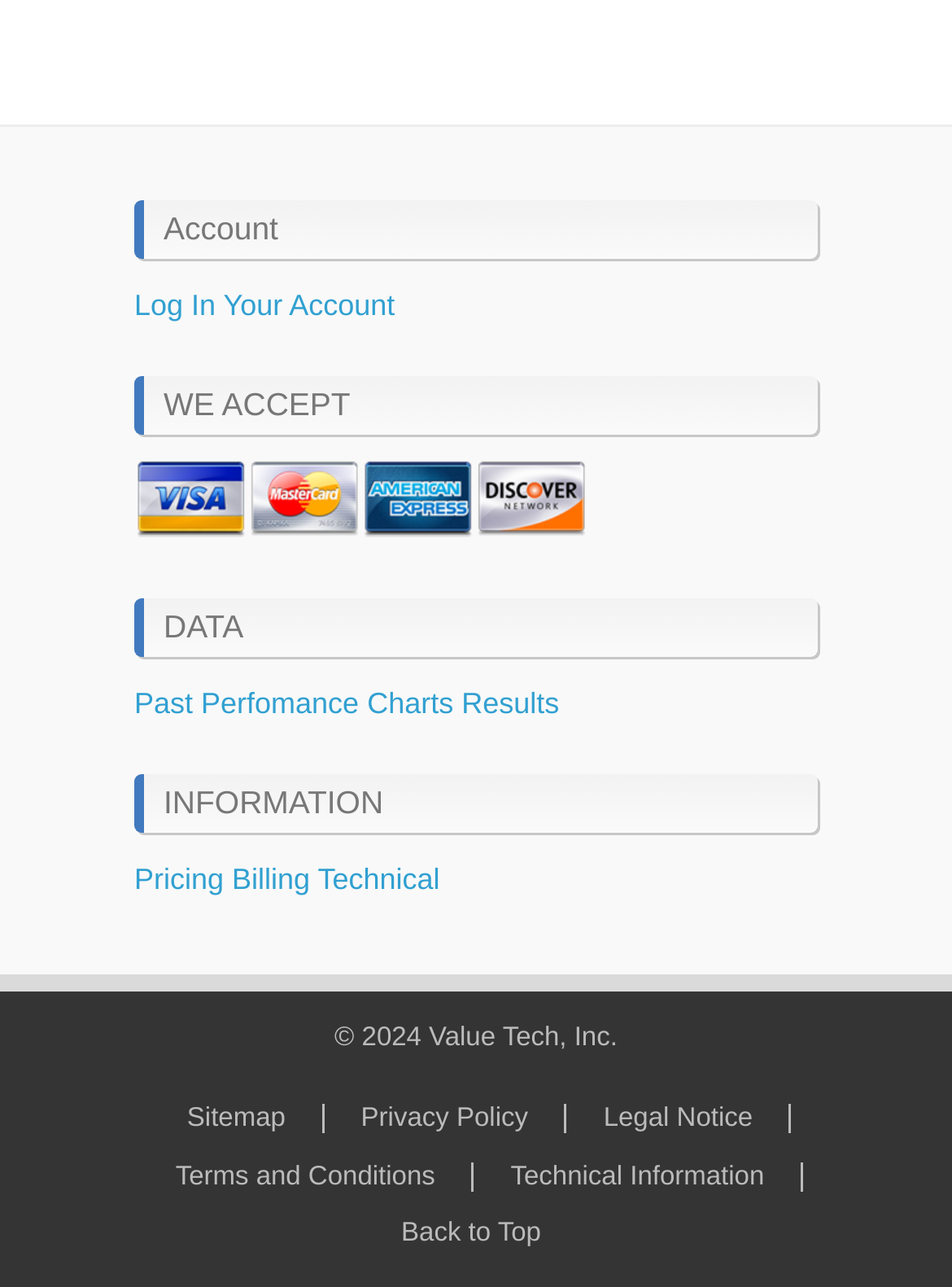Using the format (top-left x, top-left y, bottom-right x, bottom-right y), and given the element description, identify the bounding box coordinates within the screenshot: Back to Top

[0.393, 0.948, 0.607, 0.97]